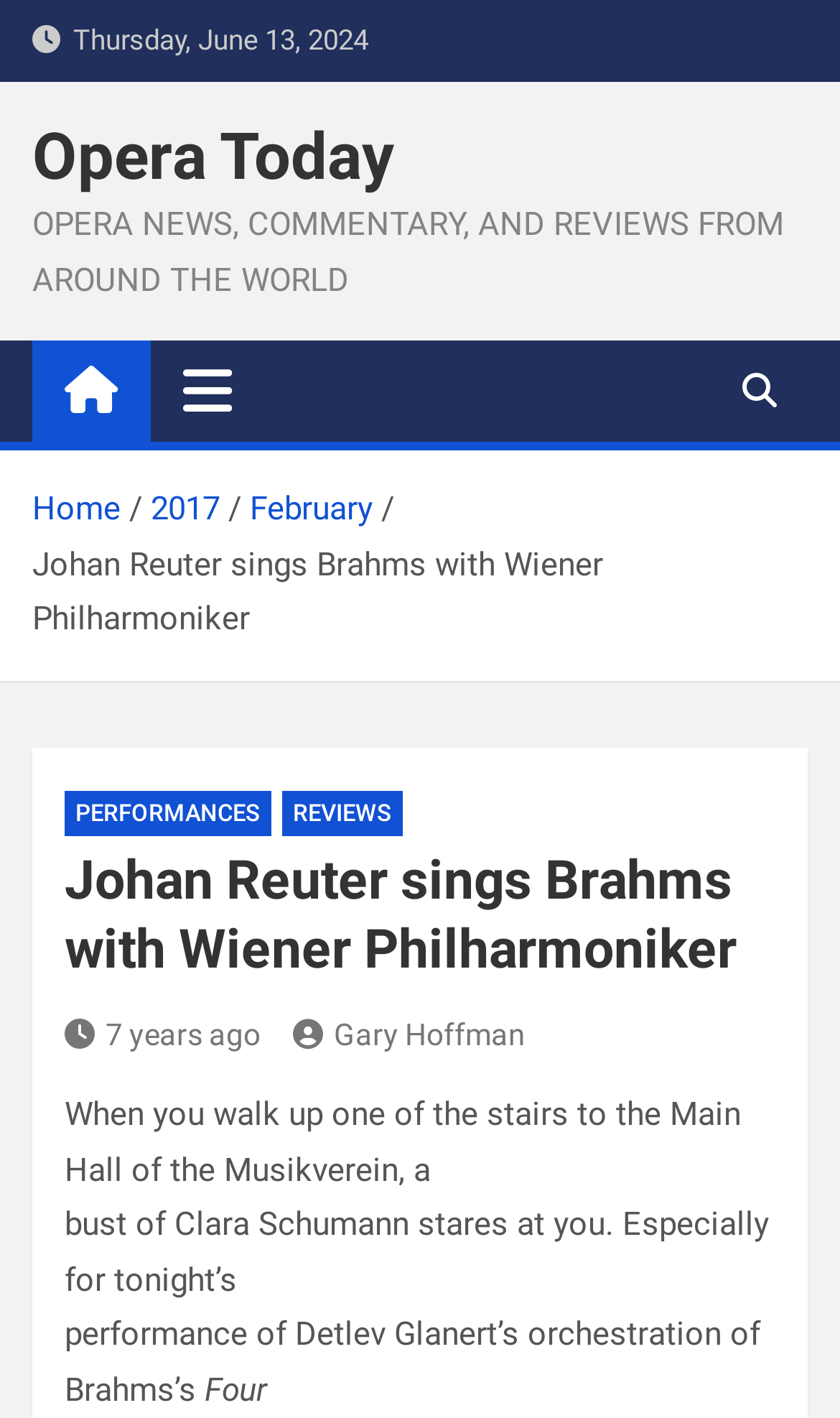Please extract and provide the main headline of the webpage.

Johan Reuter sings Brahms with Wiener Philharmoniker